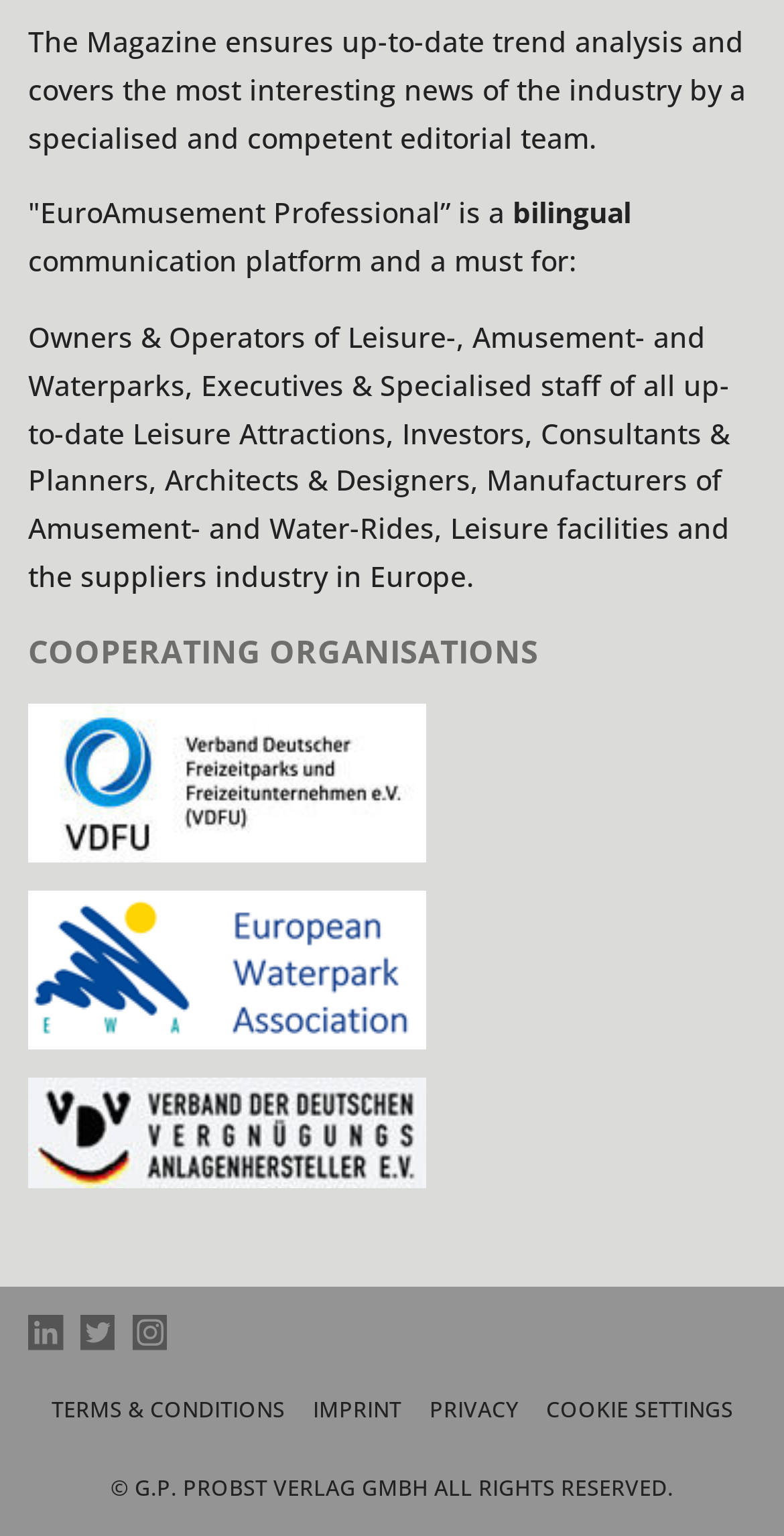Locate the bounding box coordinates of the element that needs to be clicked to carry out the instruction: "visit the VDFU website". The coordinates should be given as four float numbers ranging from 0 to 1, i.e., [left, top, right, bottom].

[0.036, 0.534, 0.544, 0.558]